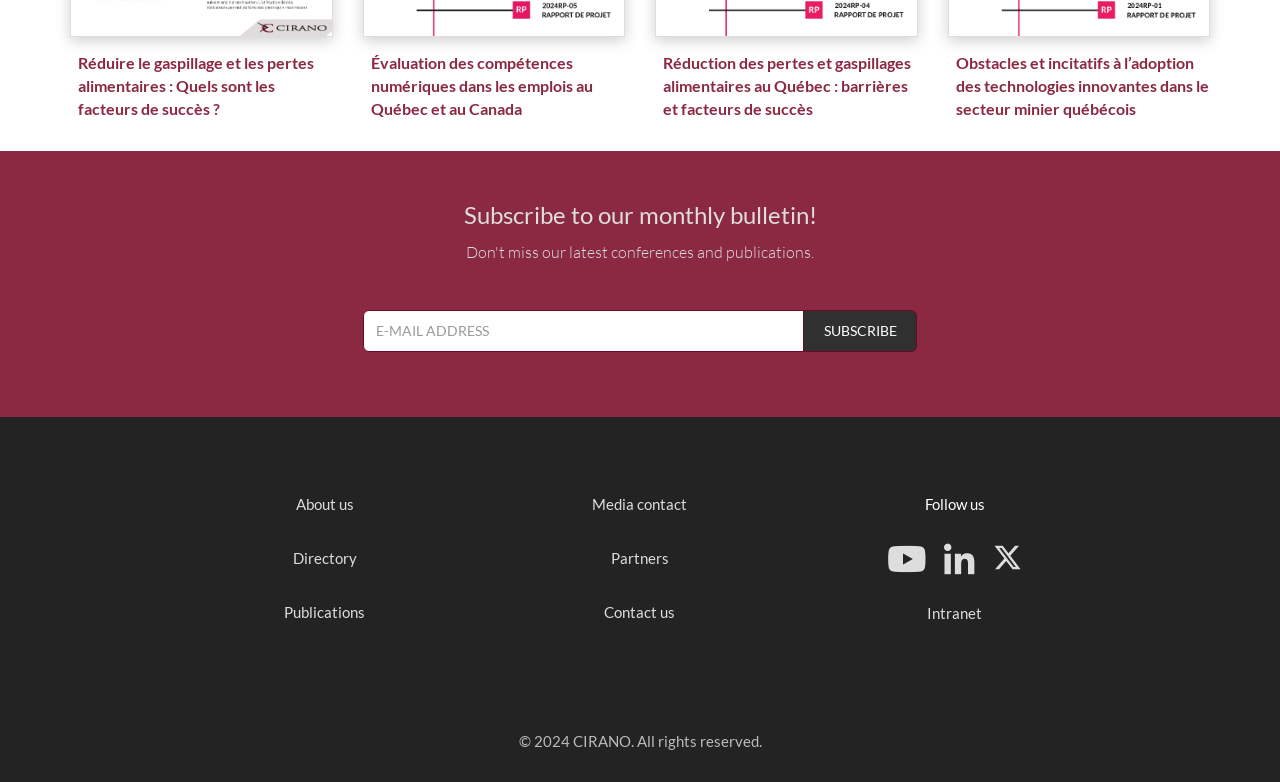Using the description "Partners", predict the bounding box of the relevant HTML element.

[0.477, 0.702, 0.523, 0.725]